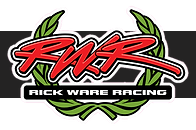Offer a detailed narrative of the scene shown in the image.

The image displays the logo of Rick Ware Racing (RWR), prominently featuring the initials "RWR" in bold red lettering. The initials are stylized in a dynamic font, emphasizing energy and speed, which aligns with the racing theme. Surrounding the initials is a laurel wreath, symbolizing victory and achievement, enhancing the logo's competitive spirit. Below the initials, the full name "RICK WARE RACING" is showcased in a bold, black font against a contrasting background, further establishing the brand identity. This logo encapsulates the essence of motorsports and the team's commitment to excellence in racing.